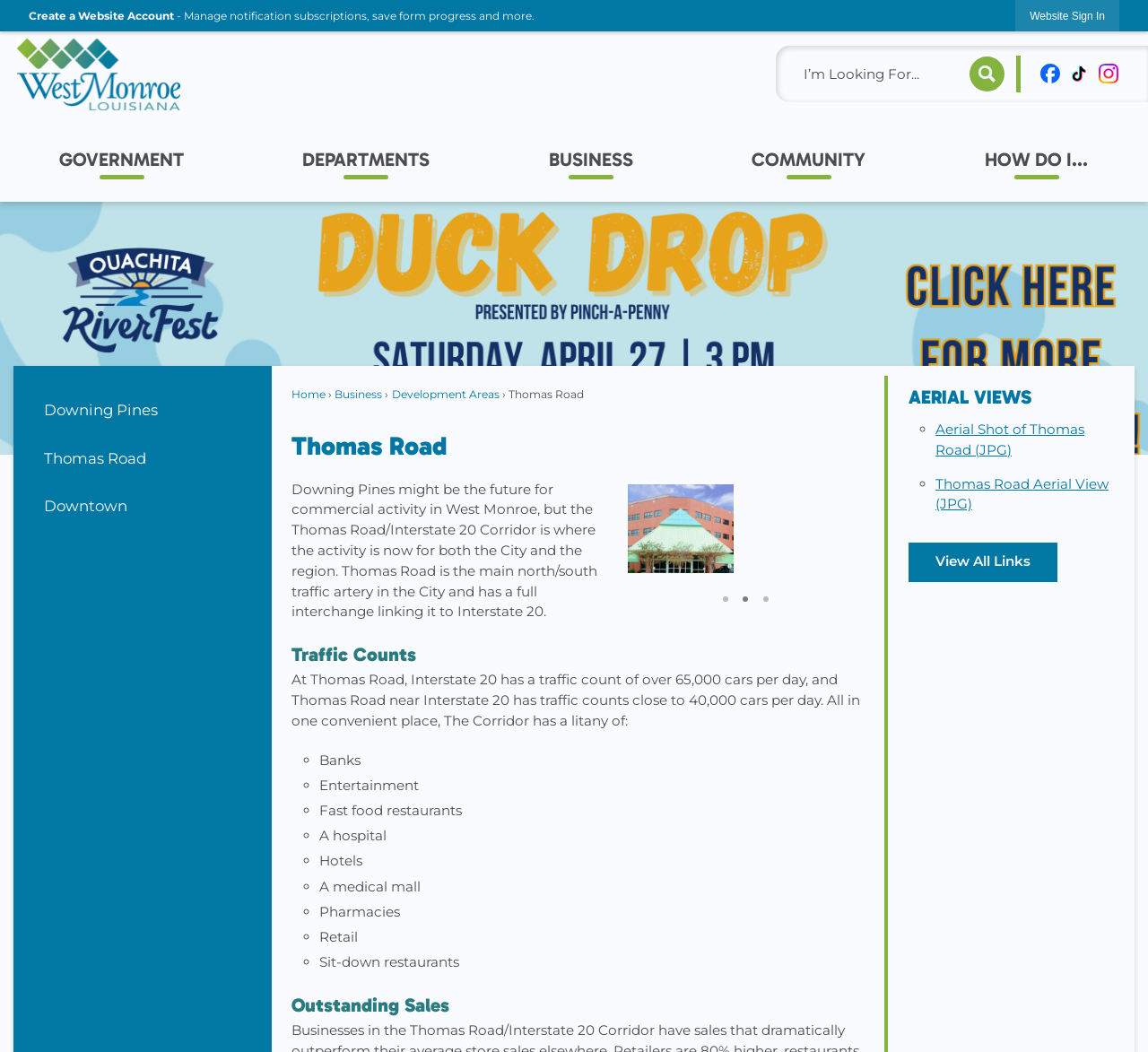Show me the bounding box coordinates of the clickable region to achieve the task as per the instruction: "View the aerial shot of Thomas Road".

[0.815, 0.4, 0.945, 0.435]